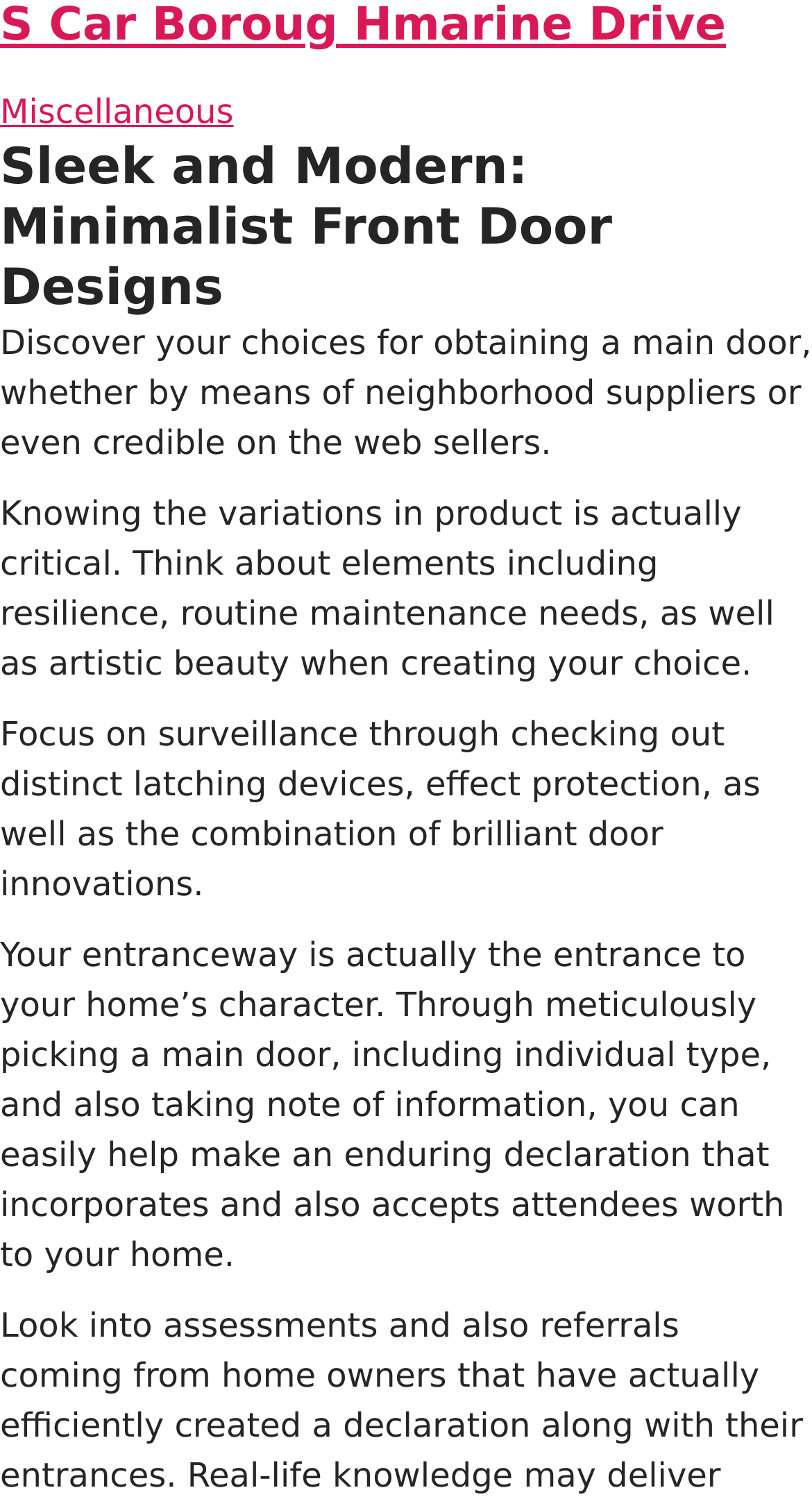What is the main heading of this webpage? Please extract and provide it.

S Car Boroug Hmarine Drive